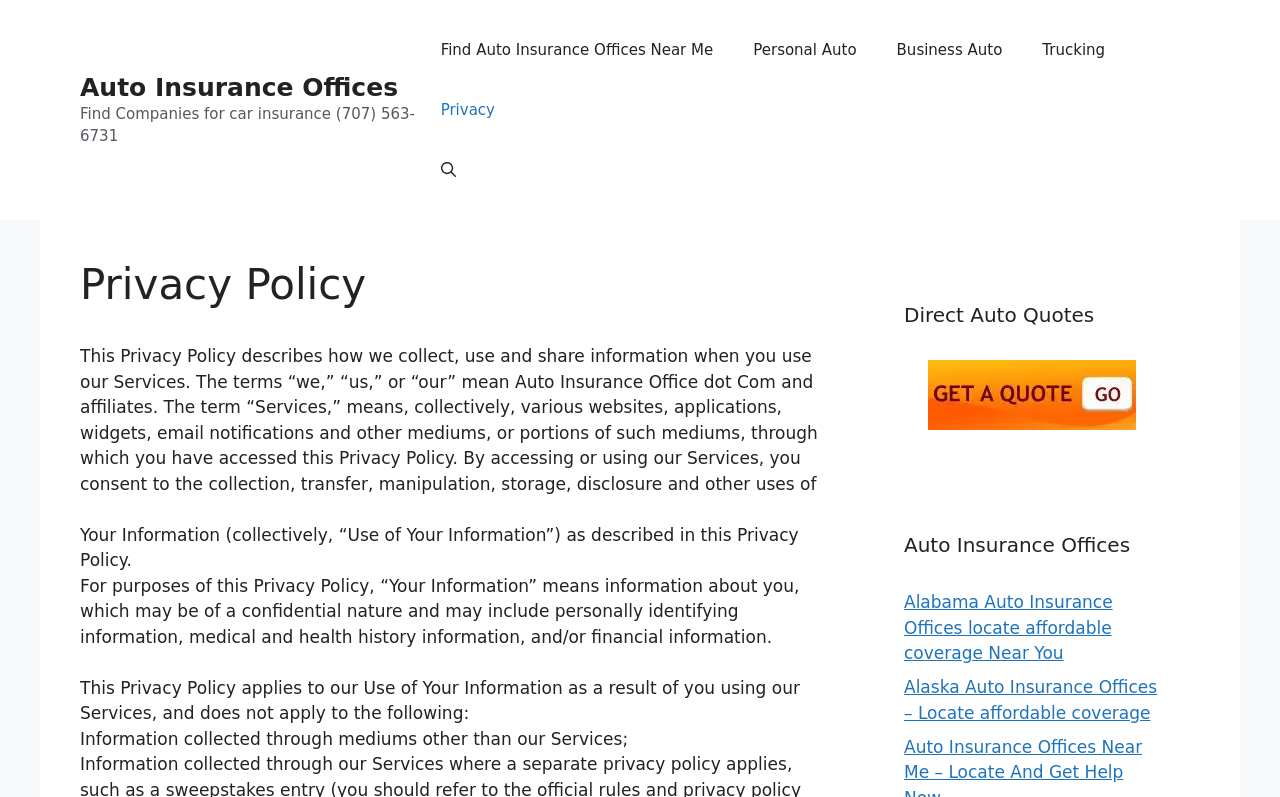Summarize the webpage comprehensively, mentioning all visible components.

The webpage is about the Privacy Policy of Auto Insurance Office dot Com and its affiliates. At the top, there is a banner with a link to "Auto Insurance Offices" and a static text "Find Companies for car insurance (707) 563-6731". Below the banner, there is a primary navigation menu with links to "Find Auto Insurance Offices Near Me", "Personal Auto", "Business Auto", "Trucking", "Privacy", and "Open Search Bar".

On the left side of the page, there is a header section with a heading "Privacy Policy" and a static text that describes the purpose of the privacy policy. Below the header, there are several paragraphs of static text that explain how the company collects, uses, and shares information when users access their services. The text also defines what "Services" and "Your Information" mean in the context of the privacy policy.

On the right side of the page, there is a complementary section with a heading "Direct Auto Quotes" and a link to "Free auto insurance offices quotes" accompanied by an image. Below this section, there are links to "Auto Insurance Offices" in different states, such as Alabama and Alaska, with descriptions of how to locate affordable coverage.

Overall, the webpage is focused on providing information about the company's privacy policy and how it handles user data, with additional resources and links to related services on the side.